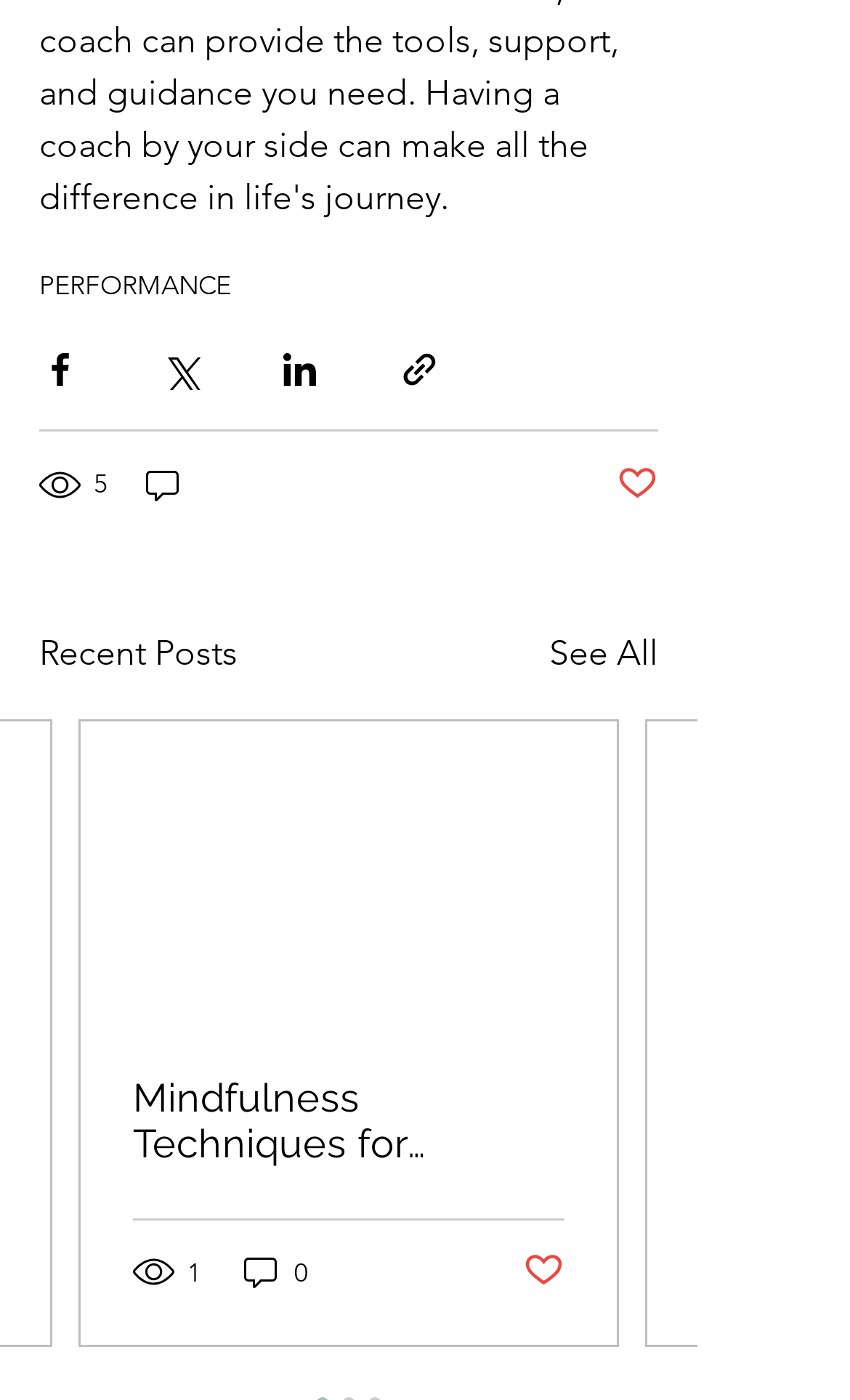Please give a succinct answer using a single word or phrase:
What is the number of views for the first post?

5 views